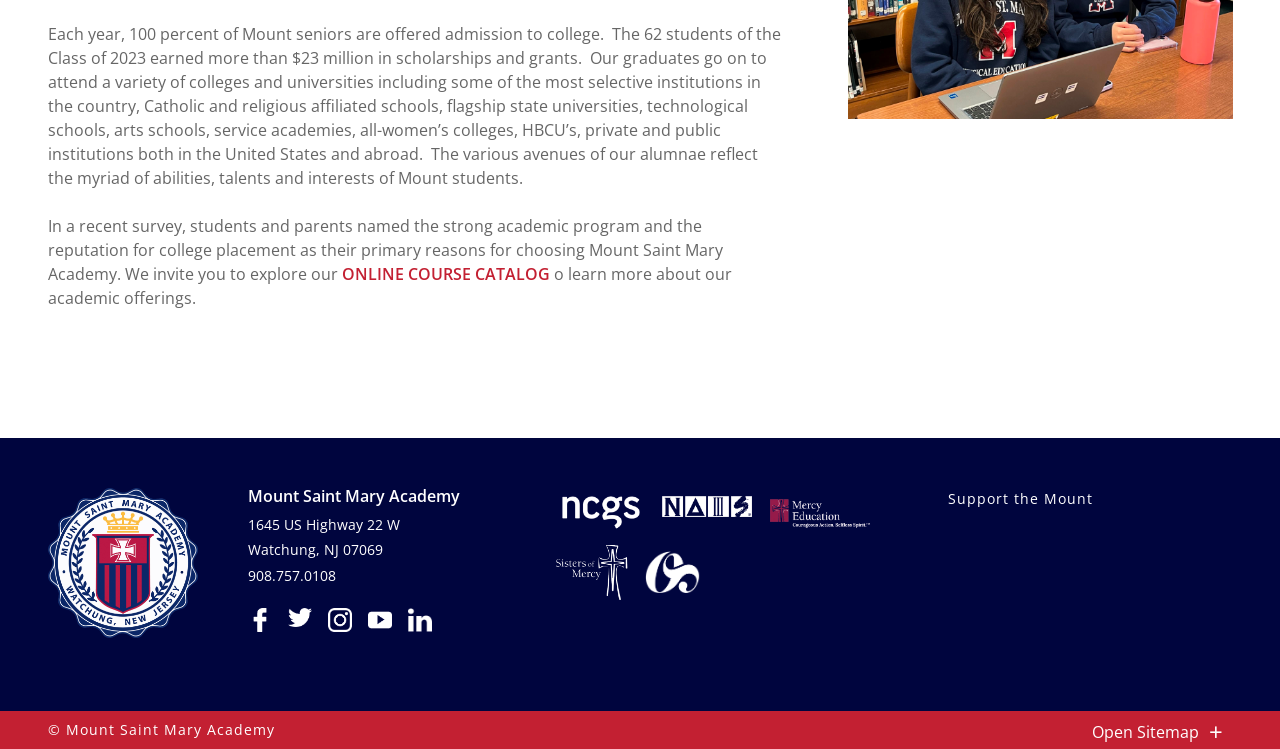What is the address of Mount Saint Mary Academy?
Look at the image and provide a detailed response to the question.

The link elements with bounding box coordinates [0.193, 0.688, 0.312, 0.713] and [0.193, 0.721, 0.299, 0.747] provide the address of Mount Saint Mary Academy as '1645 US Highway 22 W' and 'Watchung, NJ 07069', respectively.